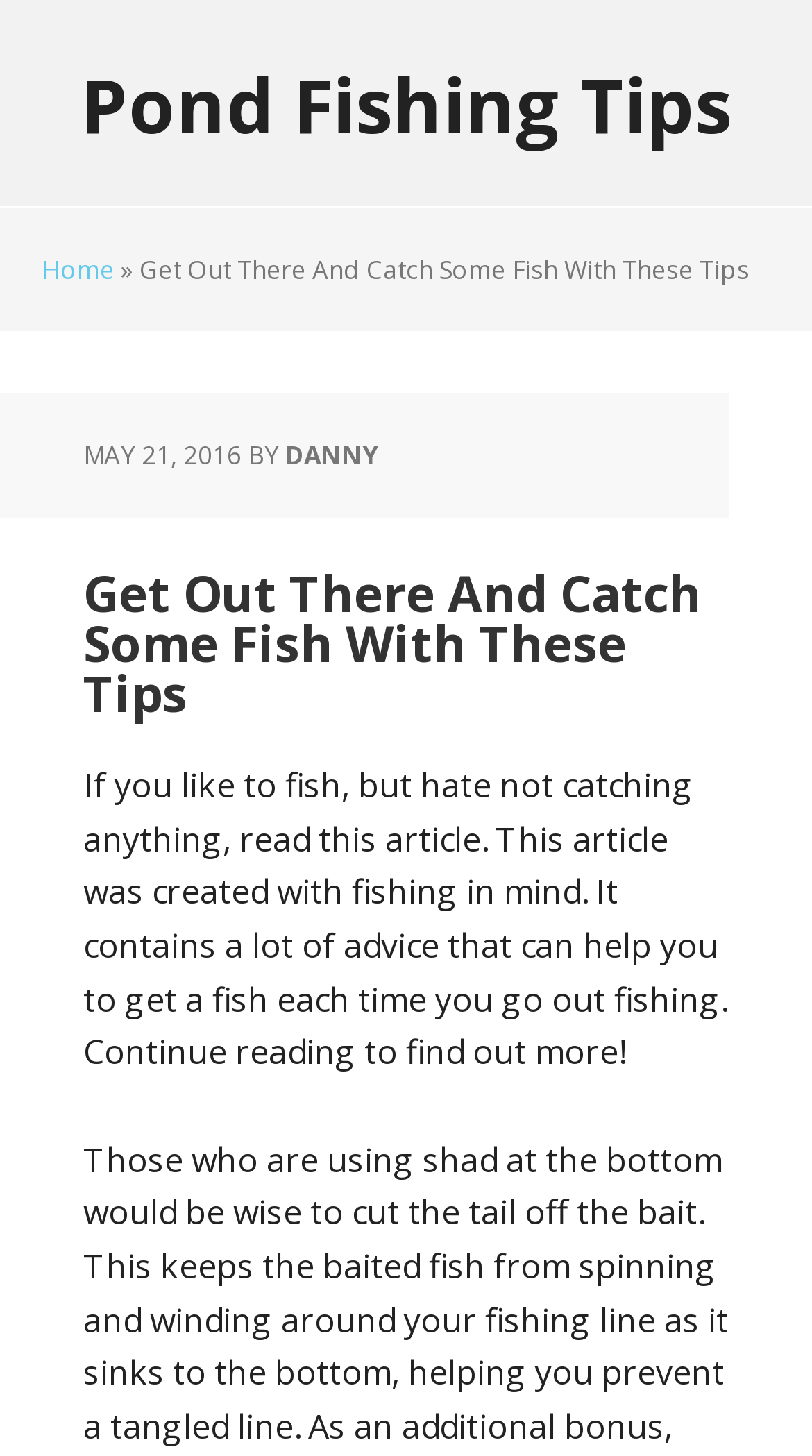Answer the question below with a single word or a brief phrase: 
What is the name of the website?

Pond Fishing Tips